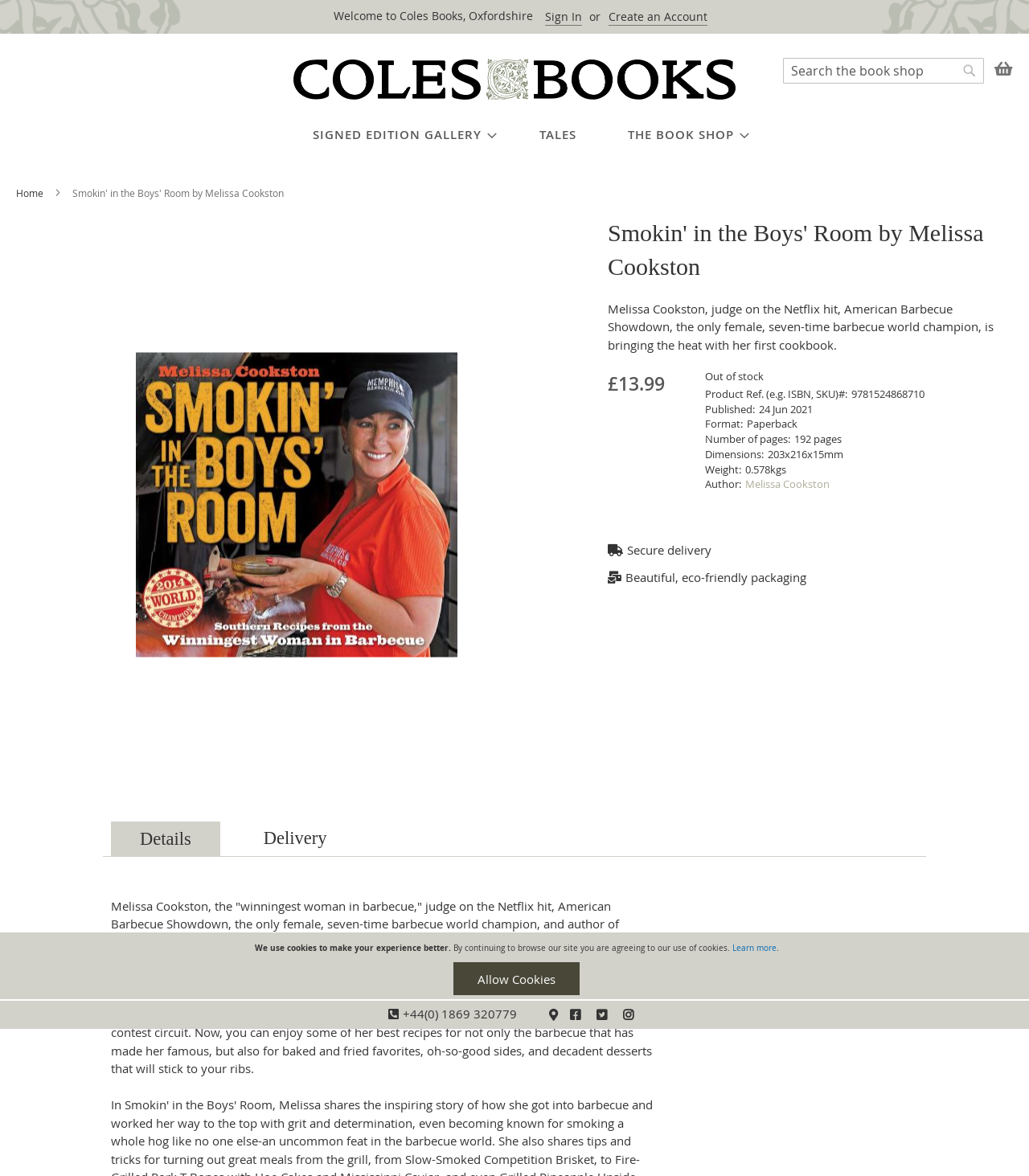Please identify the bounding box coordinates of the element on the webpage that should be clicked to follow this instruction: "View the details of the book". The bounding box coordinates should be given as four float numbers between 0 and 1, formatted as [left, top, right, bottom].

[0.108, 0.698, 0.214, 0.728]